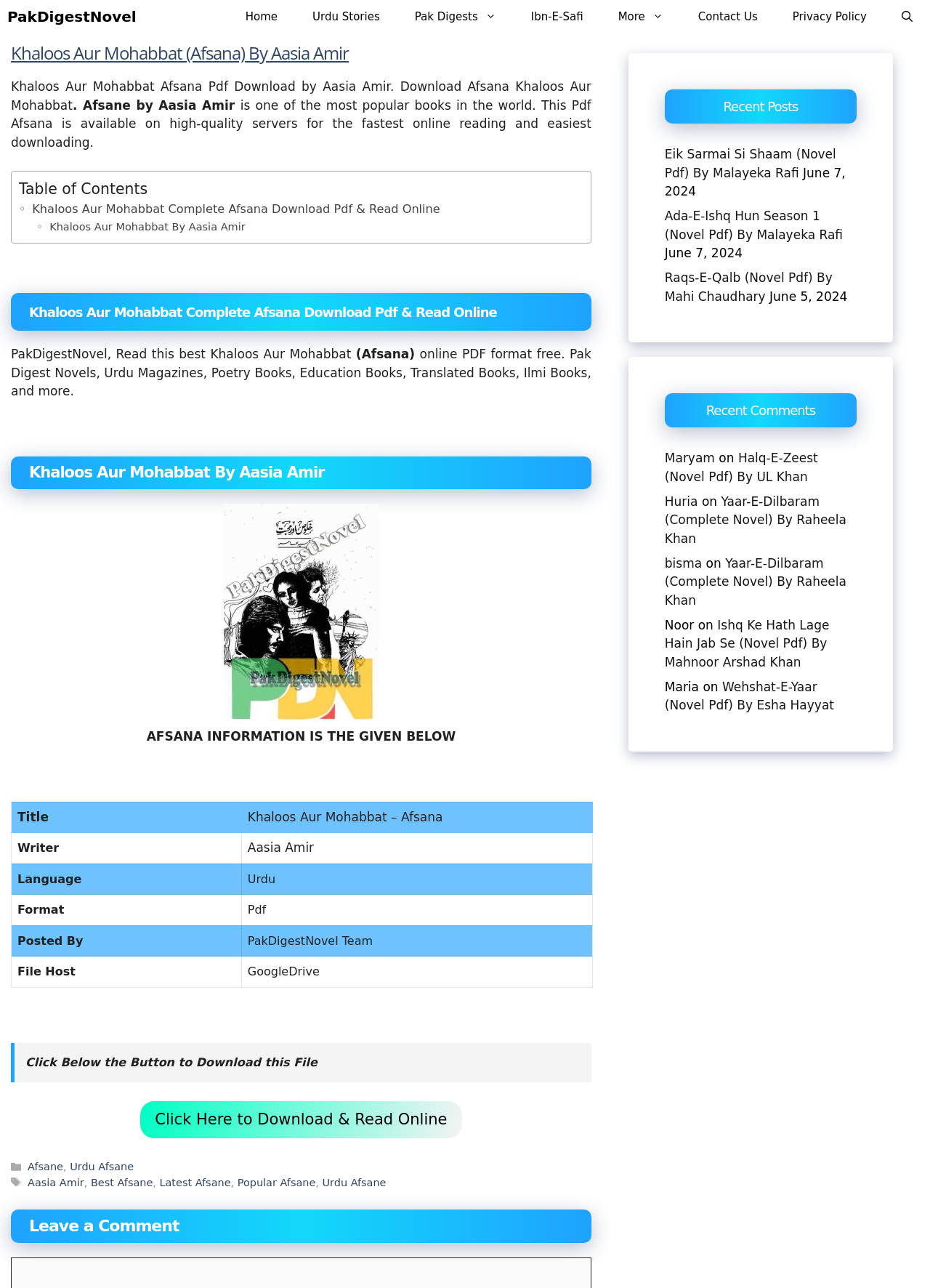Find the UI element described as: "admin" and predict its bounding box coordinates. Ensure the coordinates are four float numbers between 0 and 1, [left, top, right, bottom].

None